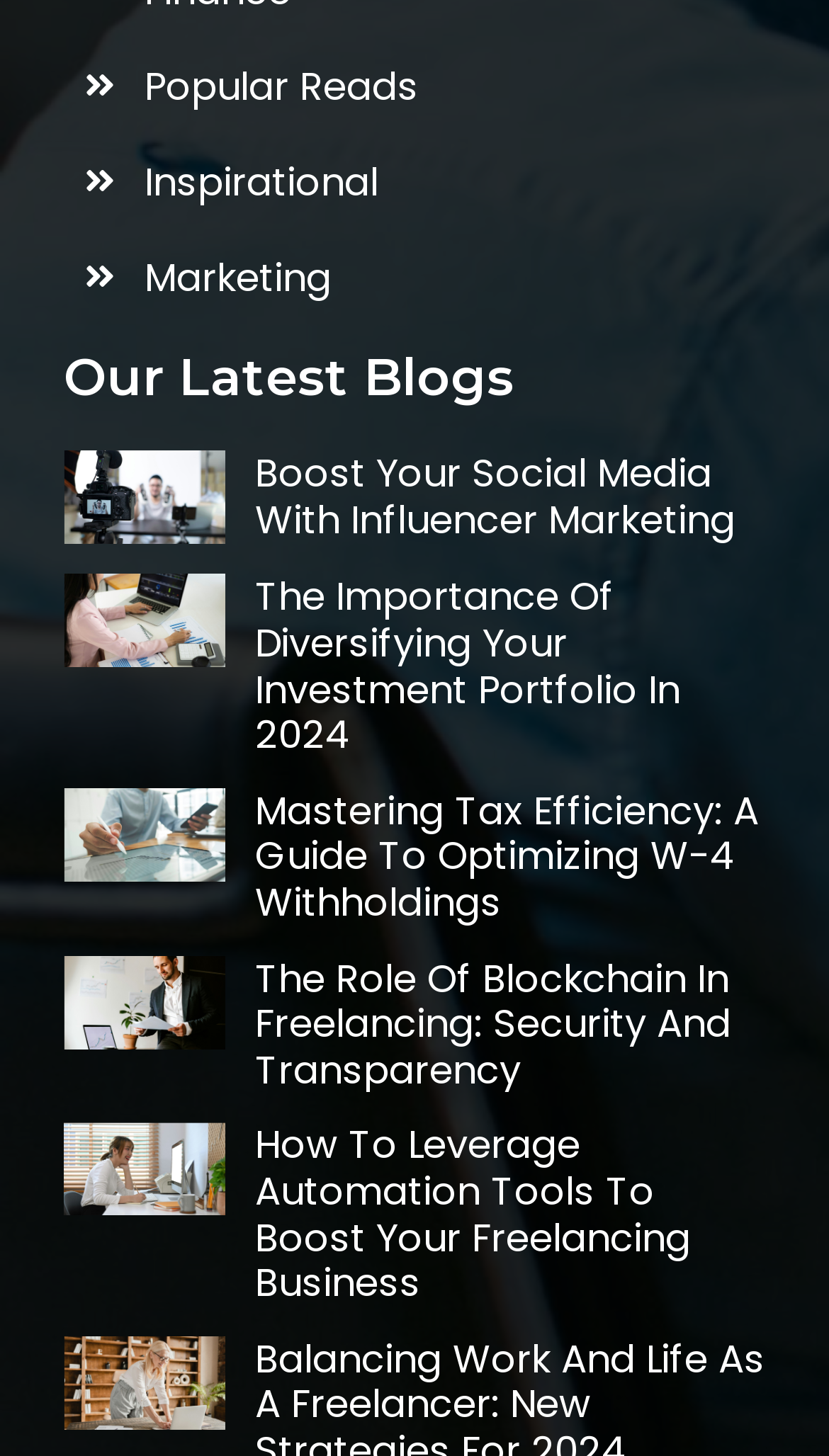How many articles are listed on the webpage?
Observe the image and answer the question with a one-word or short phrase response.

5